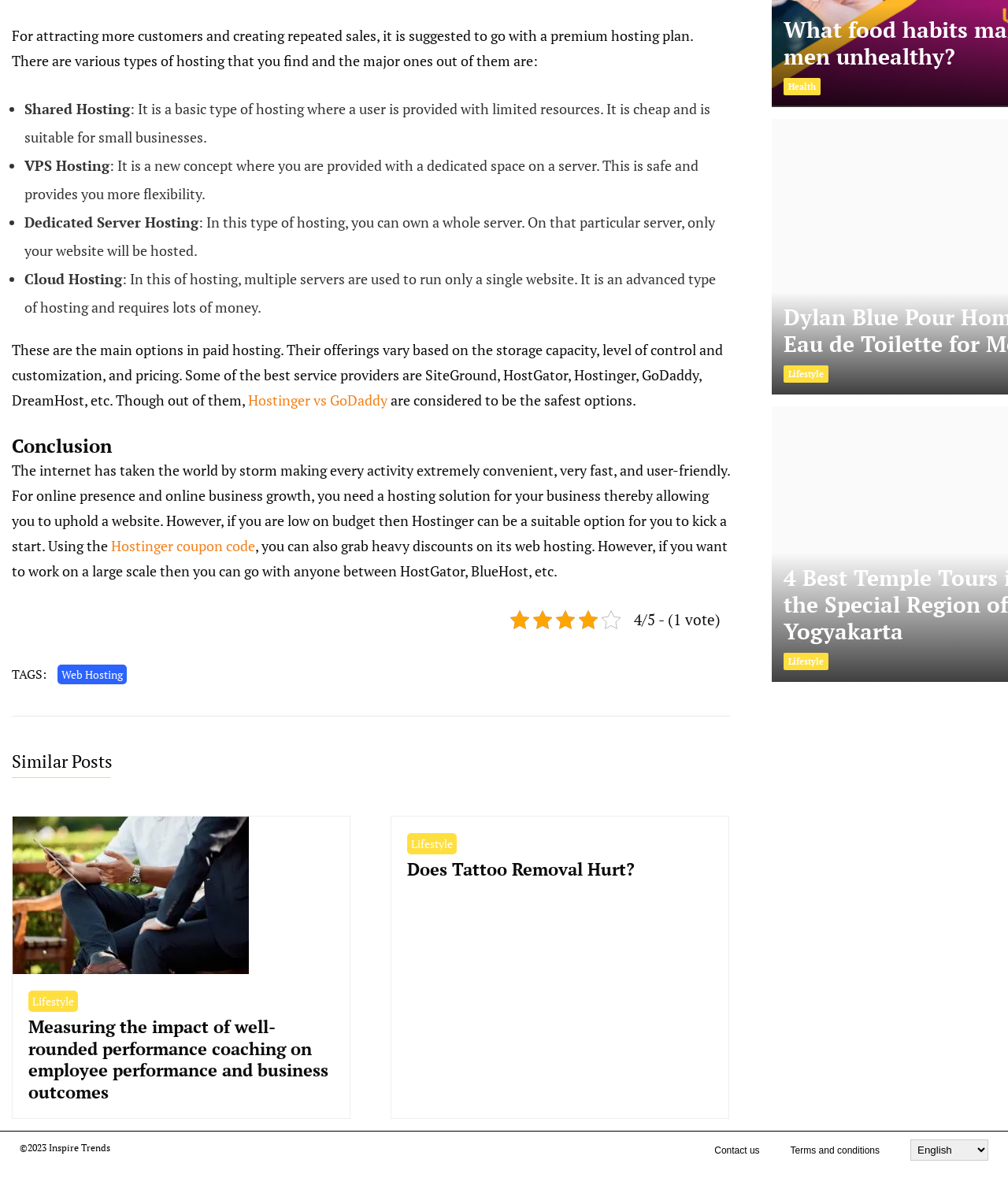Please identify the coordinates of the bounding box for the clickable region that will accomplish this instruction: "Click on 'Hostinger coupon code'".

[0.11, 0.455, 0.253, 0.471]